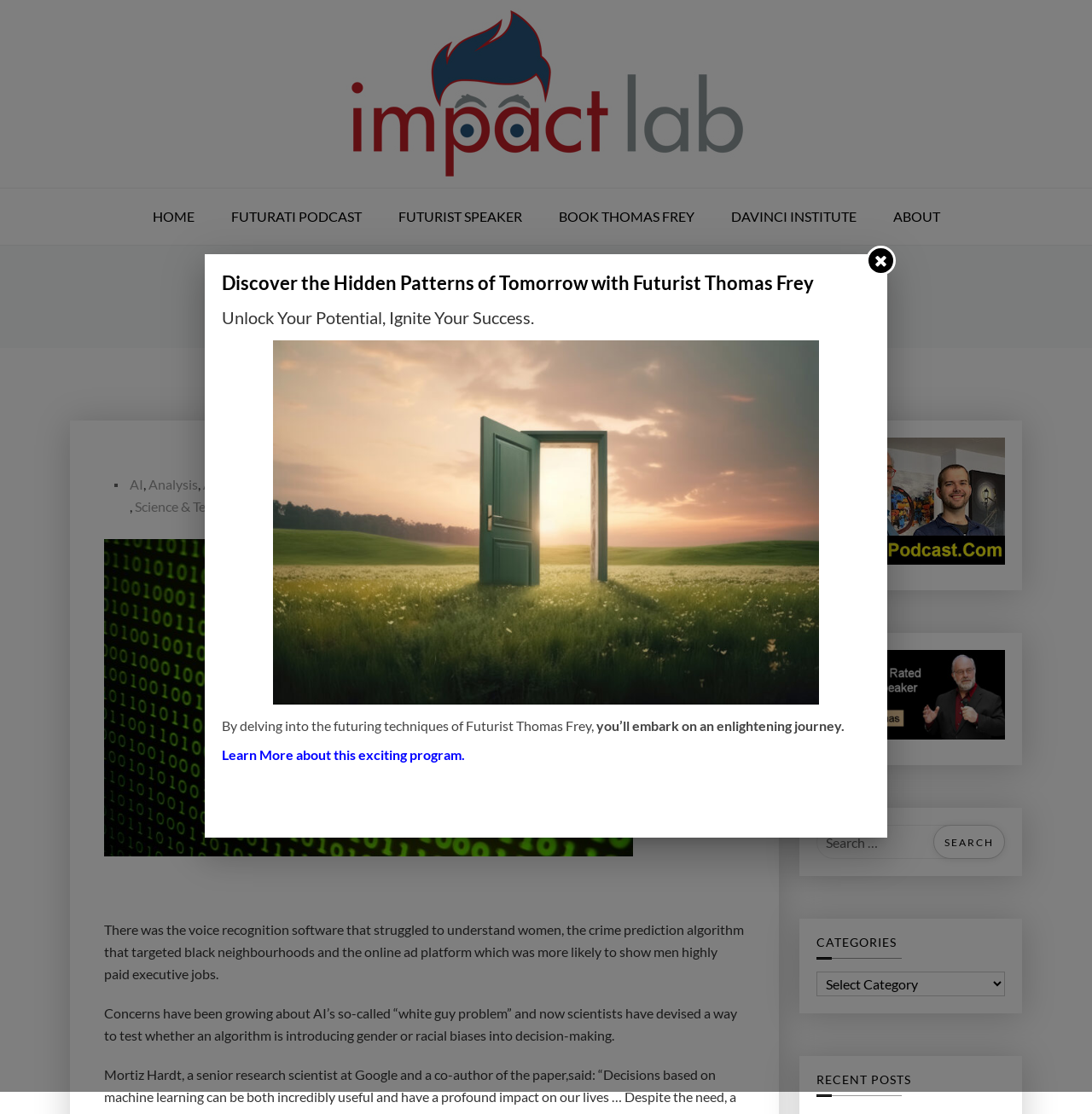Pinpoint the bounding box coordinates for the area that should be clicked to perform the following instruction: "Click on the 'BOOK THOMAS FREY' link".

[0.496, 0.169, 0.651, 0.22]